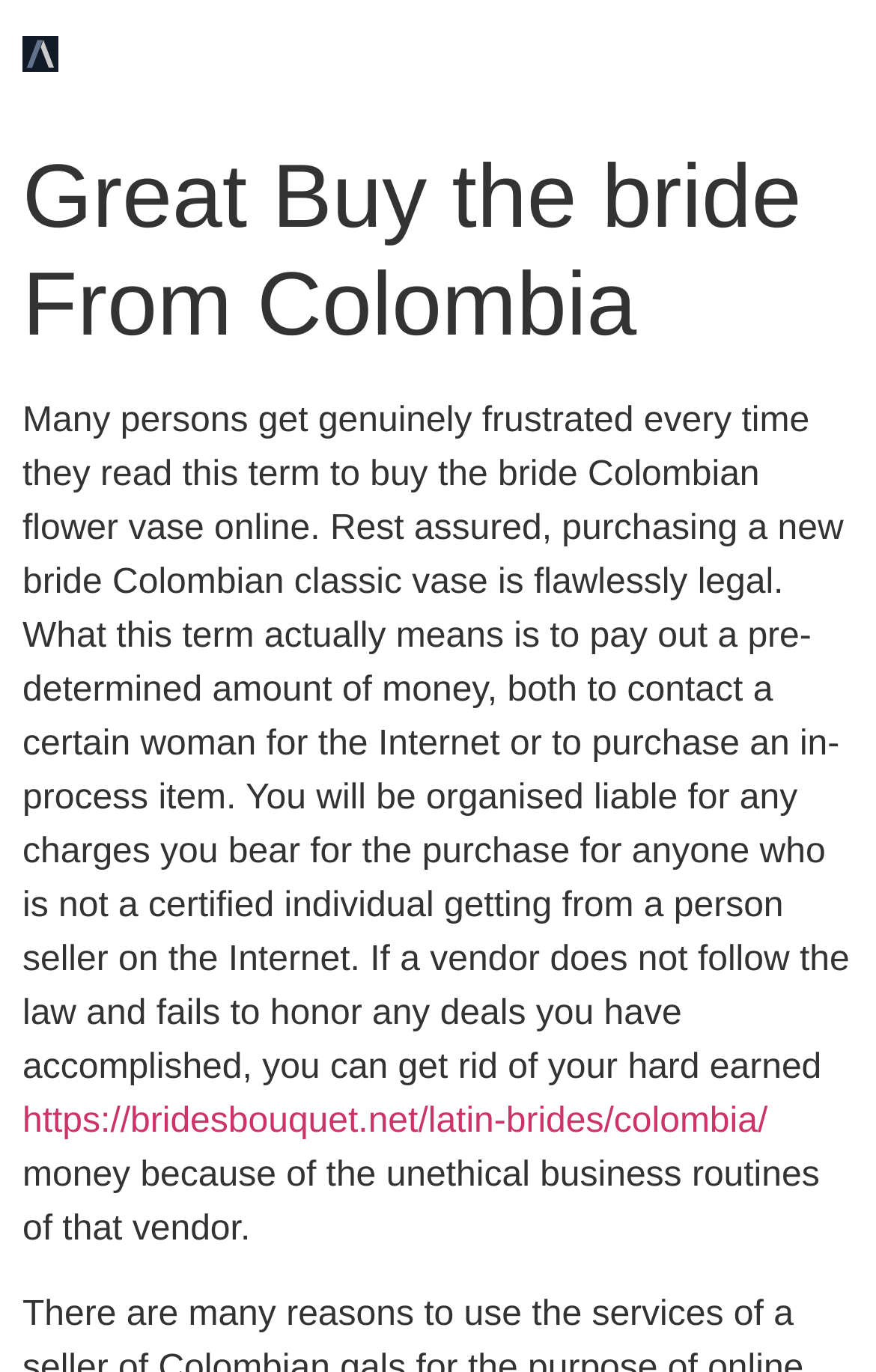Using a single word or phrase, answer the following question: 
What happens if a vendor fails to honor a deal?

You can get rid of your money